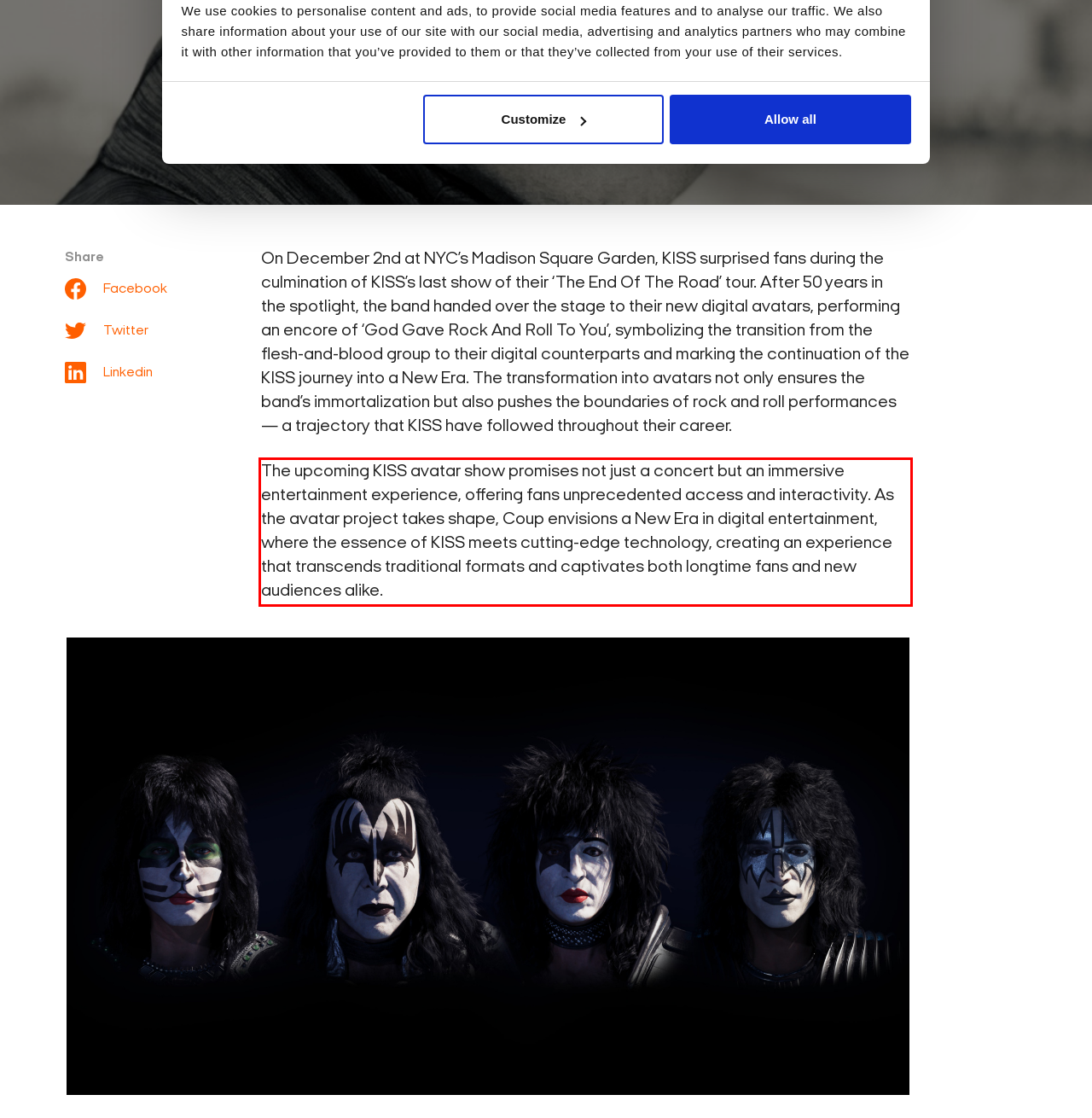You are given a webpage screenshot with a red bounding box around a UI element. Extract and generate the text inside this red bounding box.

The upcoming KISS avatar show promises not just a concert but an immersive entertainment experience, offering fans unprecedented access and interactivity. As the avatar project takes shape, Coup envisions a New Era in digital entertainment, where the essence of KISS meets cutting-edge technology, creating an experience that transcends traditional formats and captivates both longtime fans and new audiences alike.